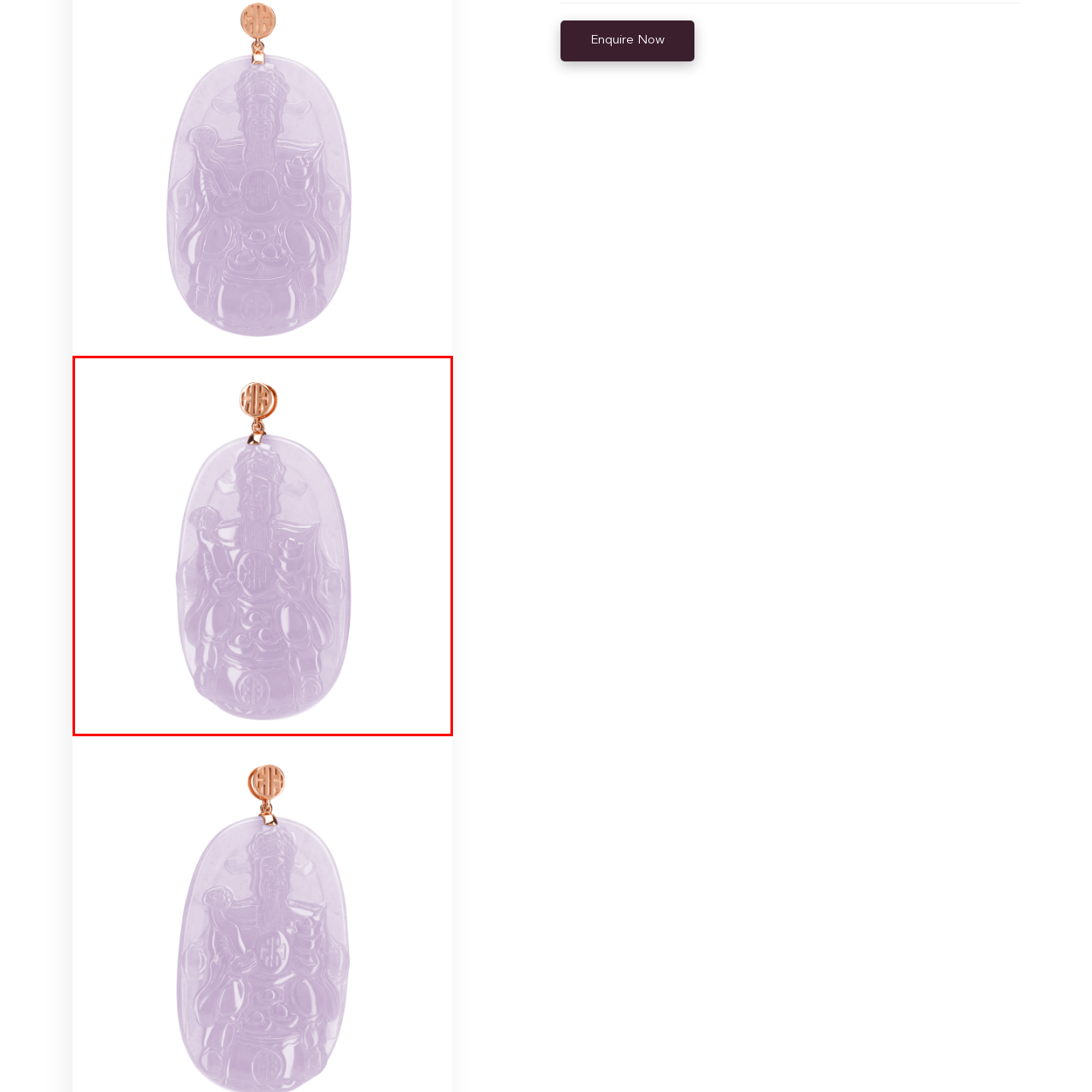What does the pendant symbolize?
Inspect the image area bounded by the red box and answer the question with a single word or a short phrase.

Cultural heritage and good fortune